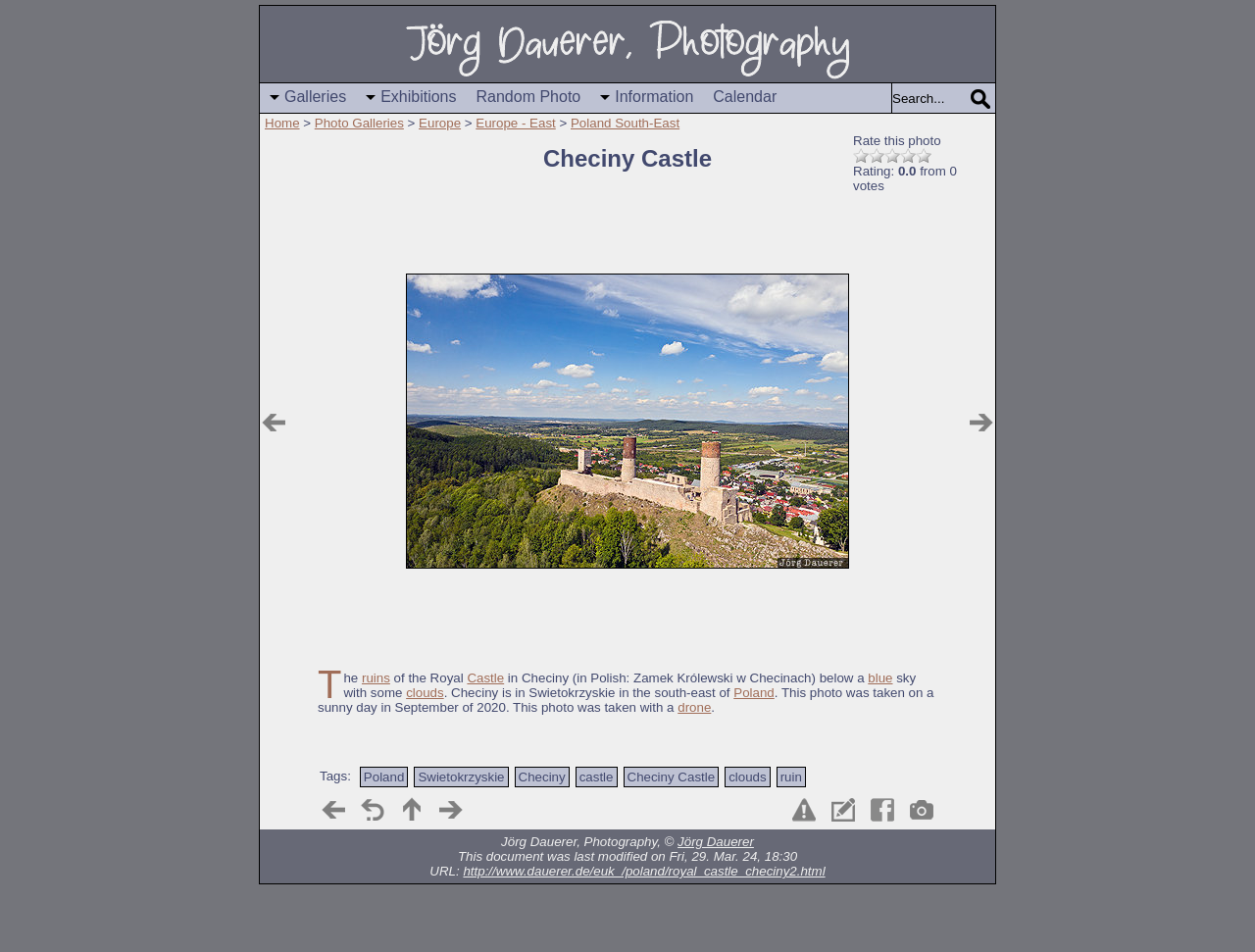Please identify the bounding box coordinates of the element that needs to be clicked to perform the following instruction: "Click the logo".

[0.312, 0.071, 0.688, 0.087]